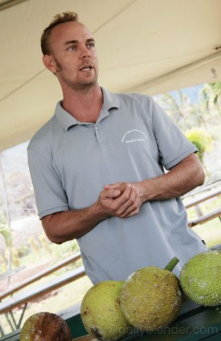Give a succinct answer to this question in a single word or phrase: 
What is the background of the scene?

Natural environment